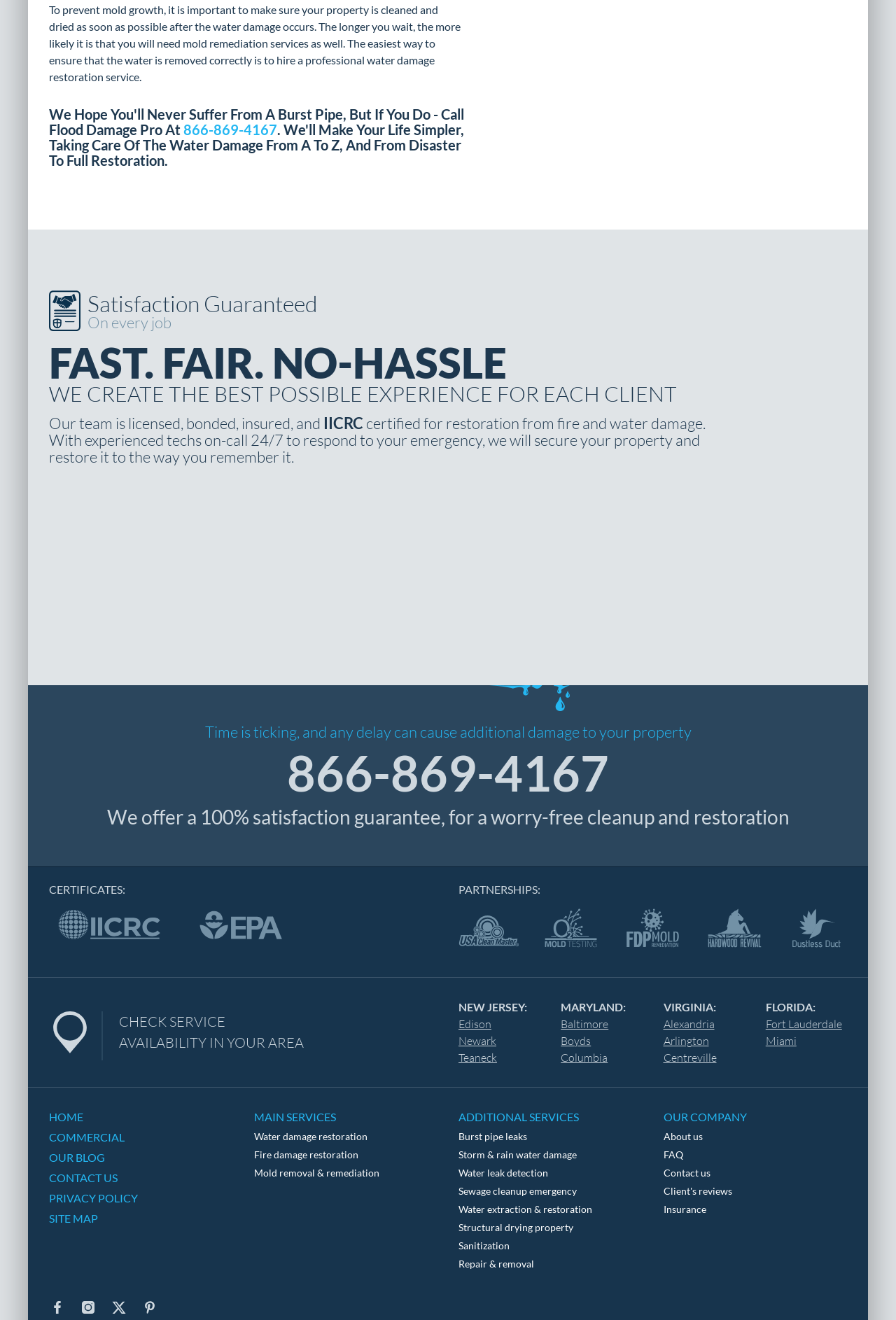Find the bounding box coordinates for the UI element whose description is: "About us". The coordinates should be four float numbers between 0 and 1, in the format [left, top, right, bottom].

[0.74, 0.856, 0.784, 0.865]